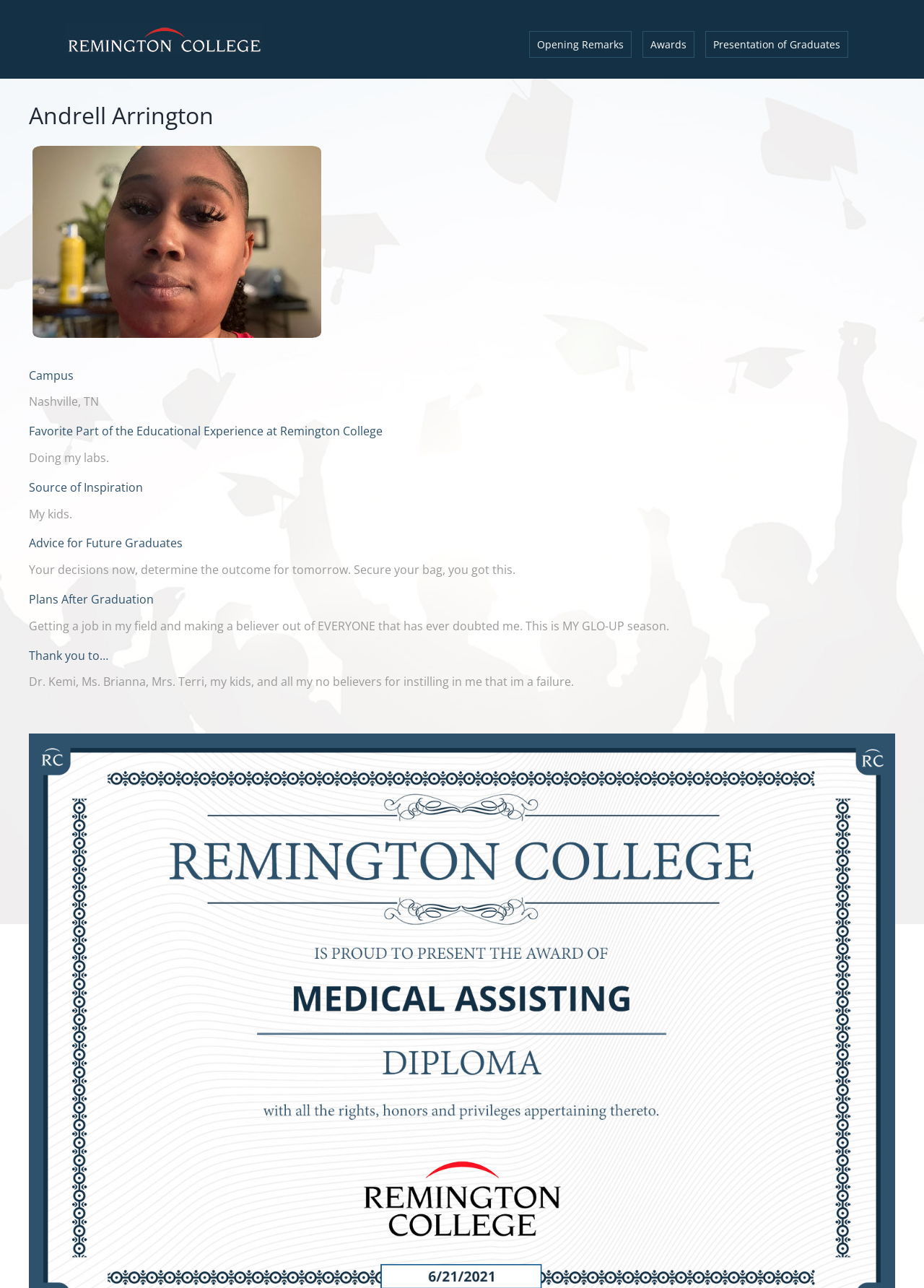Use a single word or phrase to respond to the question:
What is the name of the graduate?

Andrell Arrington